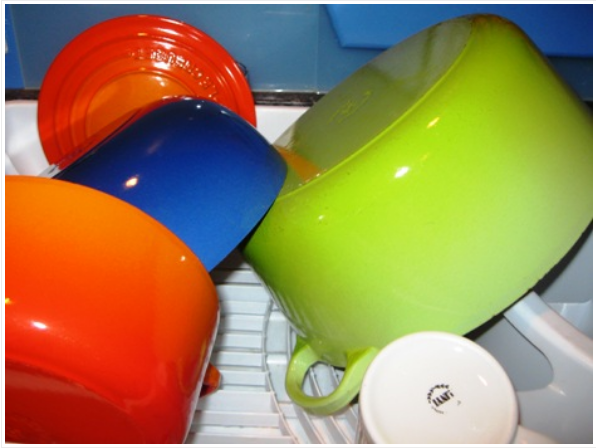What type of finish do the Le Creuset pieces have?
From the screenshot, provide a brief answer in one word or phrase.

Enamel